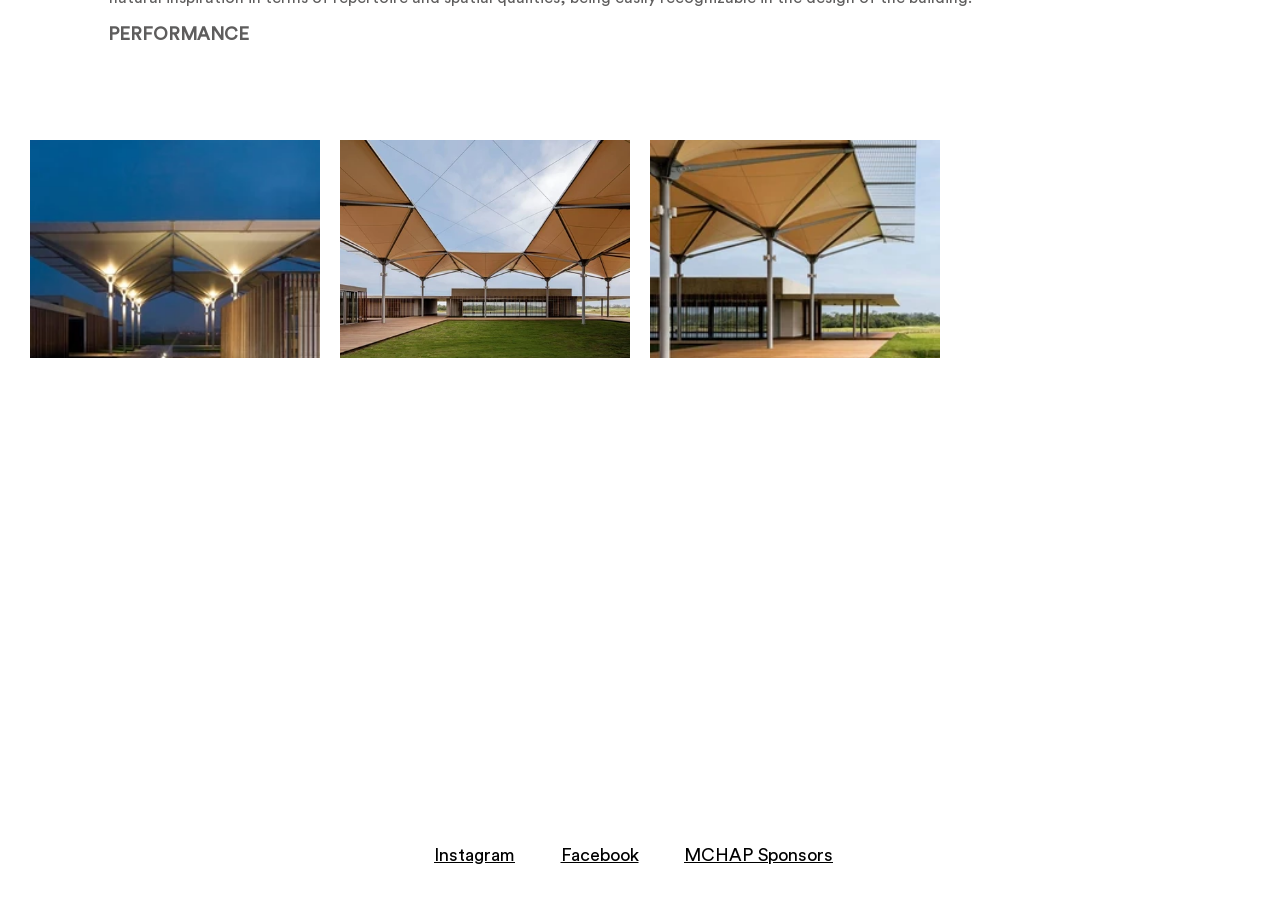Respond to the following question with a brief word or phrase:
What is the text above the buttons?

PERFORMANCE